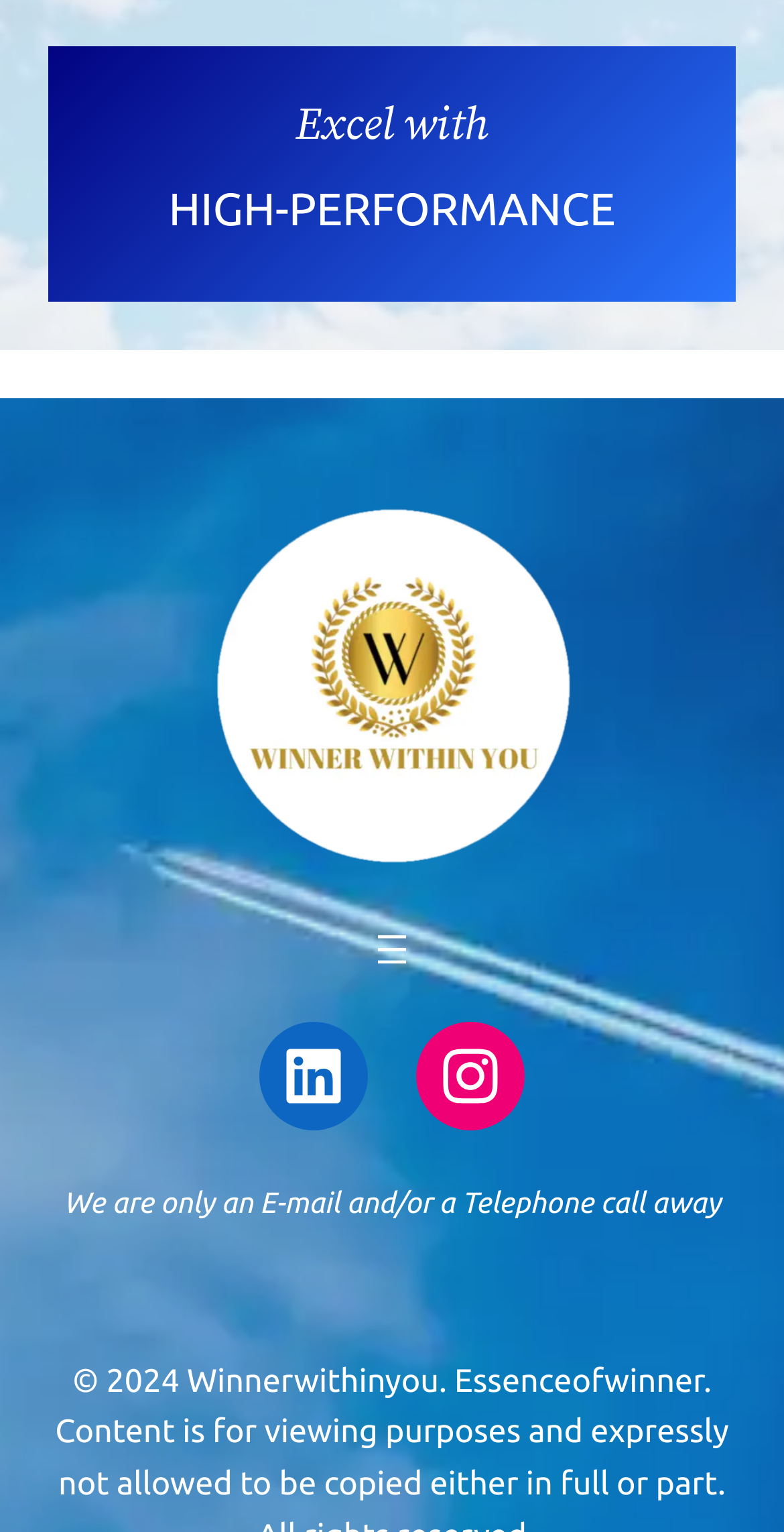What is the purpose of the button with an image?
Based on the image, answer the question with a single word or brief phrase.

Open menu